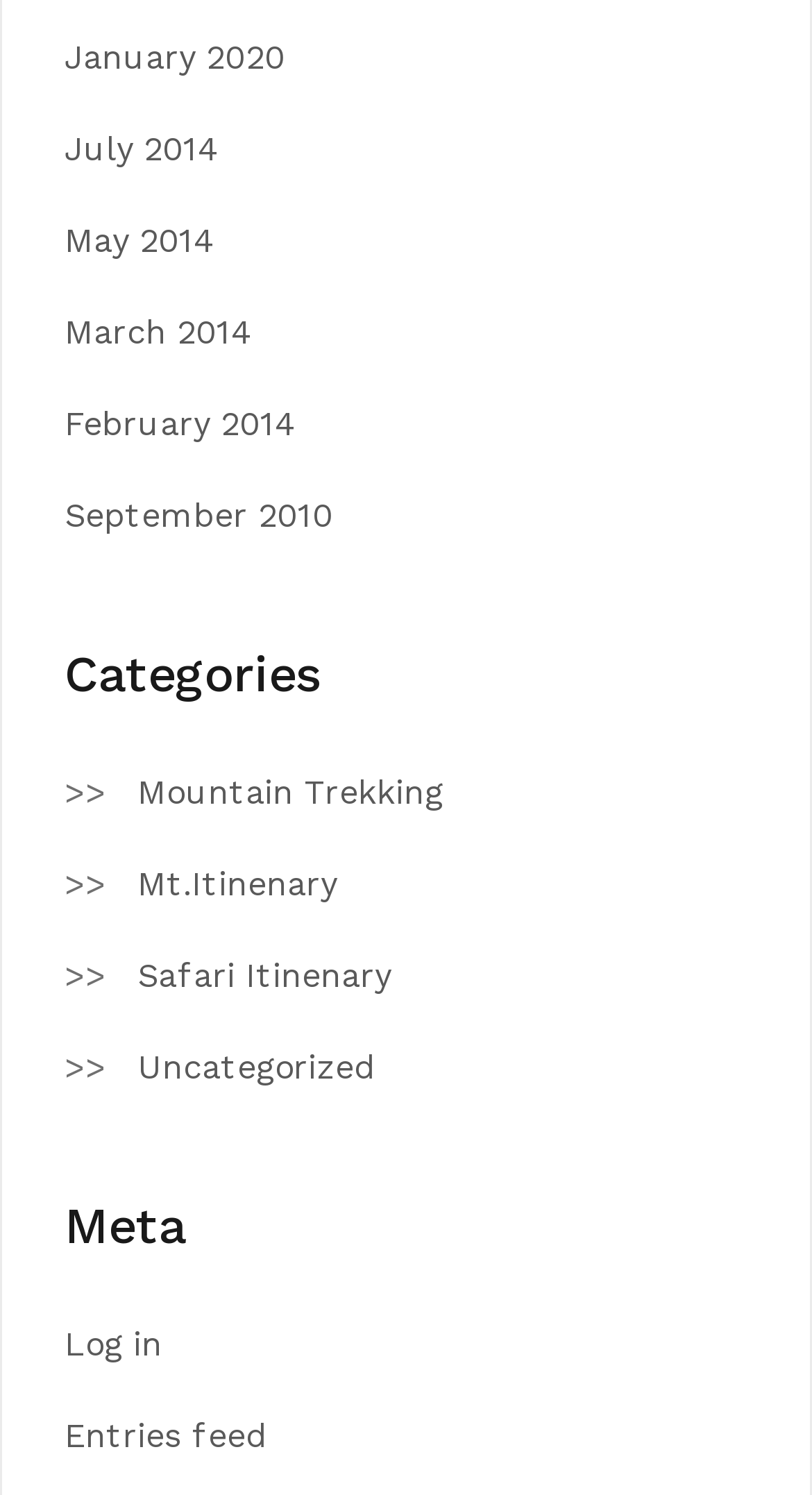Identify the bounding box coordinates for the UI element described as follows: February 2014. Use the format (top-left x, top-left y, bottom-right x, bottom-right y) and ensure all values are floating point numbers between 0 and 1.

[0.079, 0.27, 0.364, 0.297]